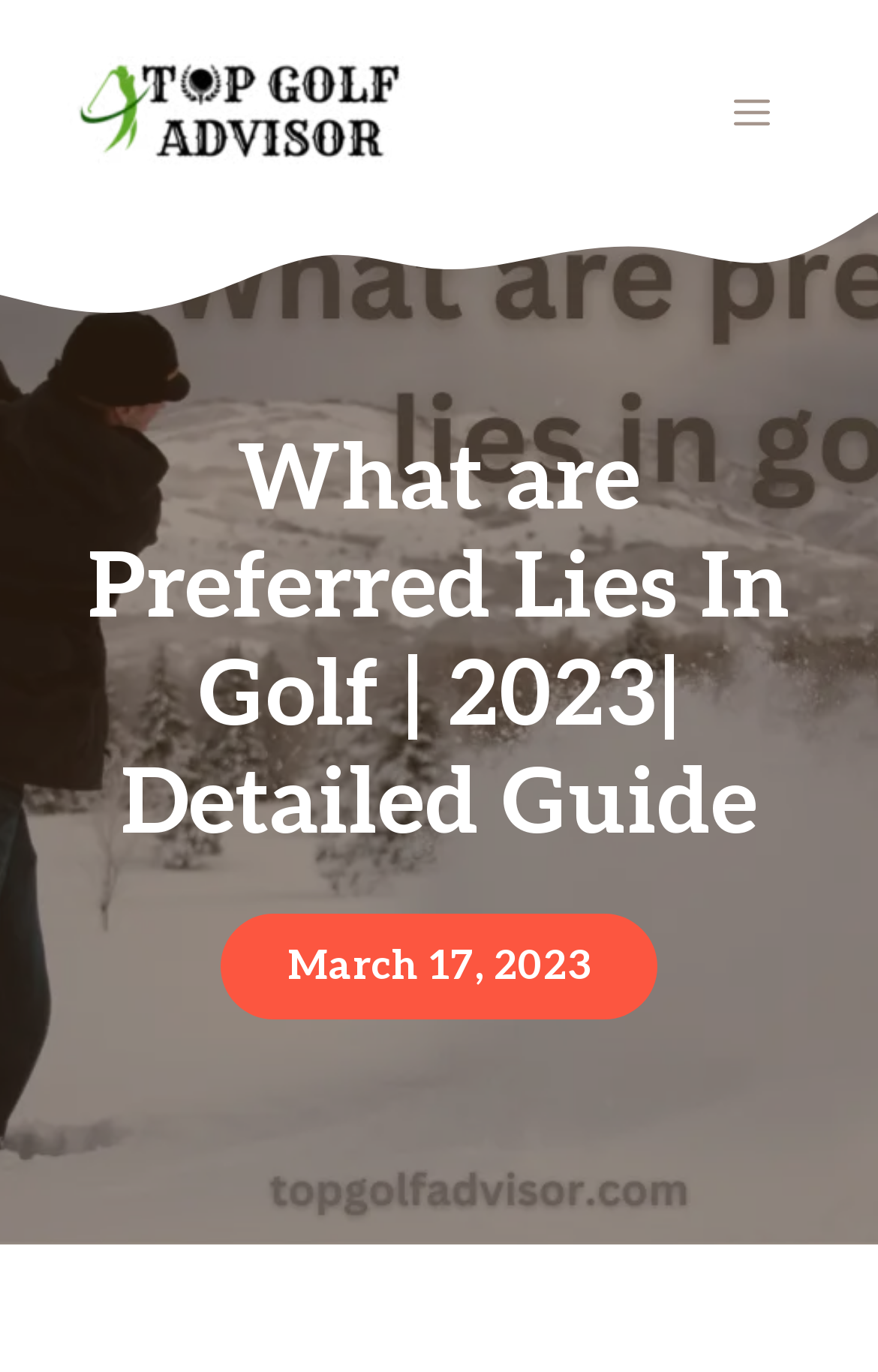What is the topic of the article?
Refer to the image and answer the question using a single word or phrase.

Preferred Lies In Golf